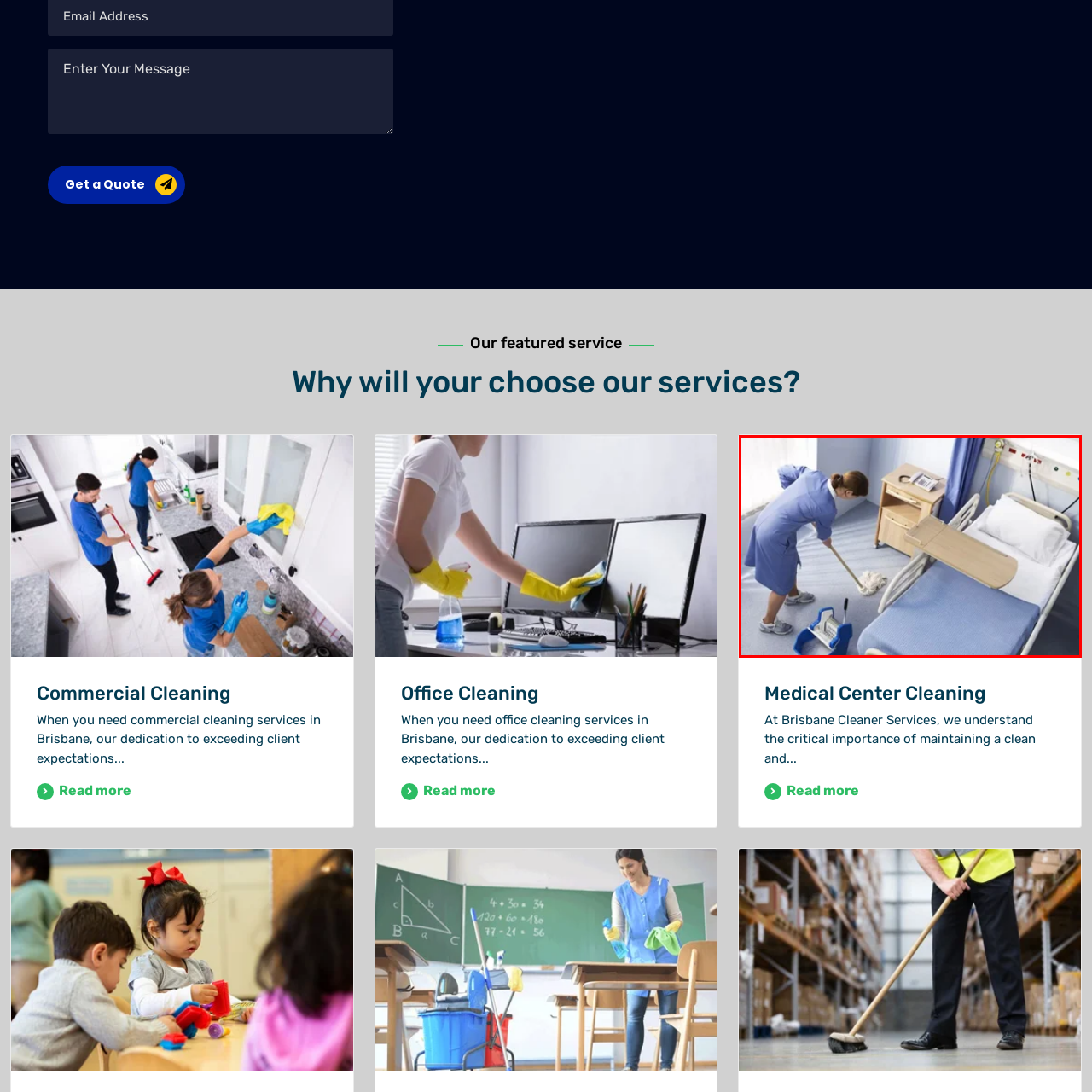Look at the image marked by the red box and respond with a single word or phrase: What is on the bedside table?

Phone and medical equipment